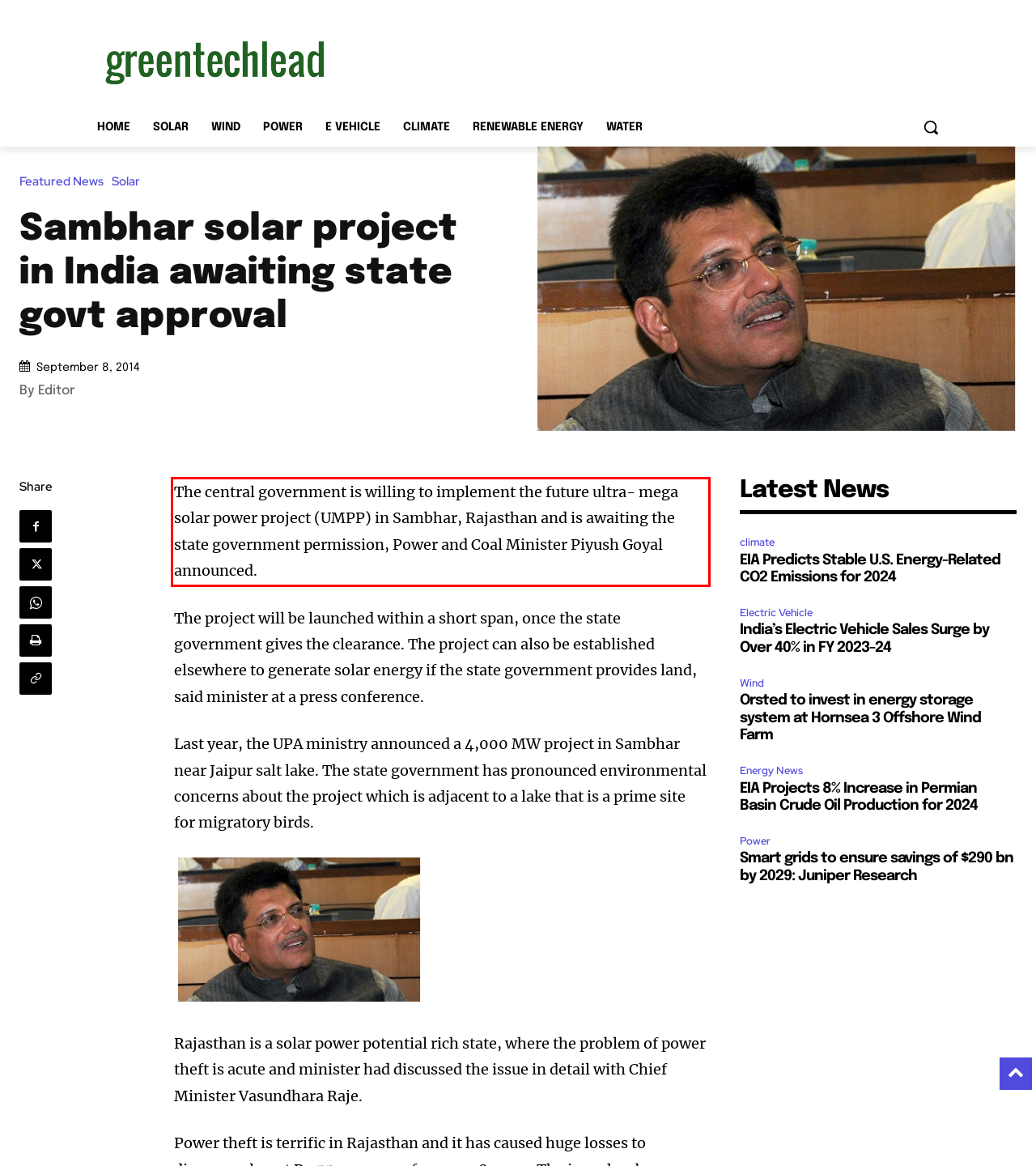You have a screenshot of a webpage, and there is a red bounding box around a UI element. Utilize OCR to extract the text within this red bounding box.

The central government is willing to implement the future ultra- mega solar power project (UMPP) in Sambhar, Rajasthan and is awaiting the state government permission, Power and Coal Minister Piyush Goyal announced.